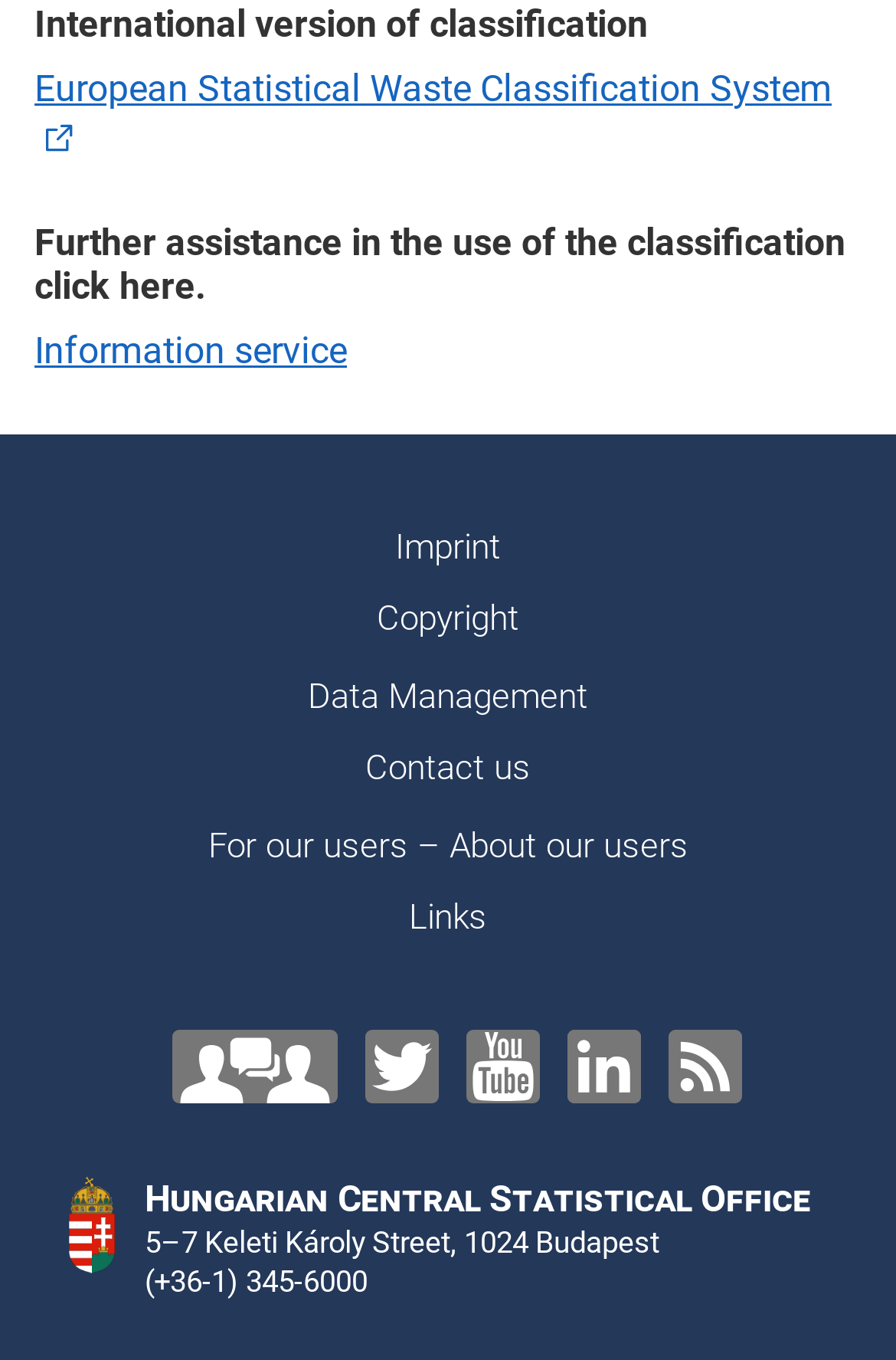Based on the element description: "aria-label="RSS"", identify the UI element and provide its bounding box coordinates. Use four float numbers between 0 and 1, [left, top, right, bottom].

[0.746, 0.757, 0.828, 0.811]